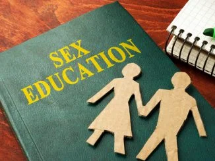Please provide a one-word or short phrase answer to the question:
What is the color of the book's cover?

Deep green